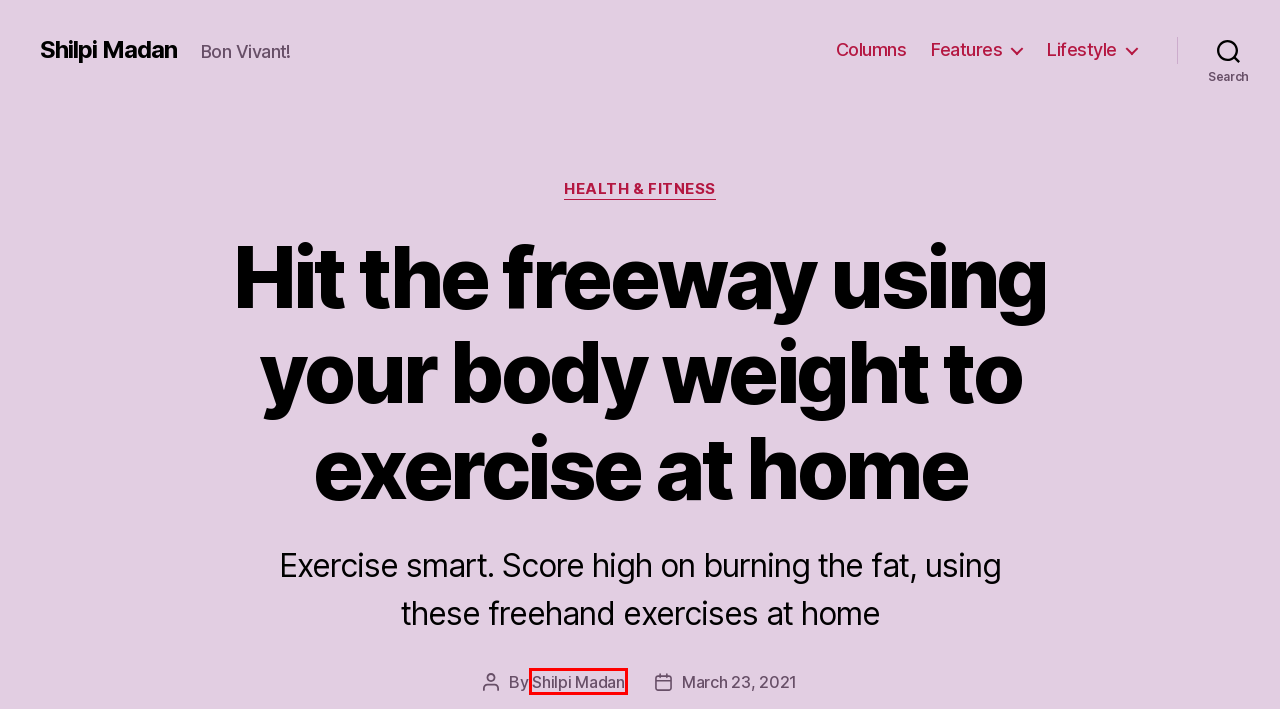Look at the screenshot of a webpage where a red bounding box surrounds a UI element. Your task is to select the best-matching webpage description for the new webpage after you click the element within the bounding box. The available options are:
A. Lifestyle Archives - Shilpi Madan
B. Features Archives - Shilpi Madan
C. Parenting Archives - Shilpi Madan
D. Food Archives - Shilpi Madan
E. Shilpi Madan, Author at Shilpi Madan
F. Health & Fitness Archives - Shilpi Madan
G. Columns Archives - Shilpi Madan
H. Shilpi Madan - Shilpi Madan

E